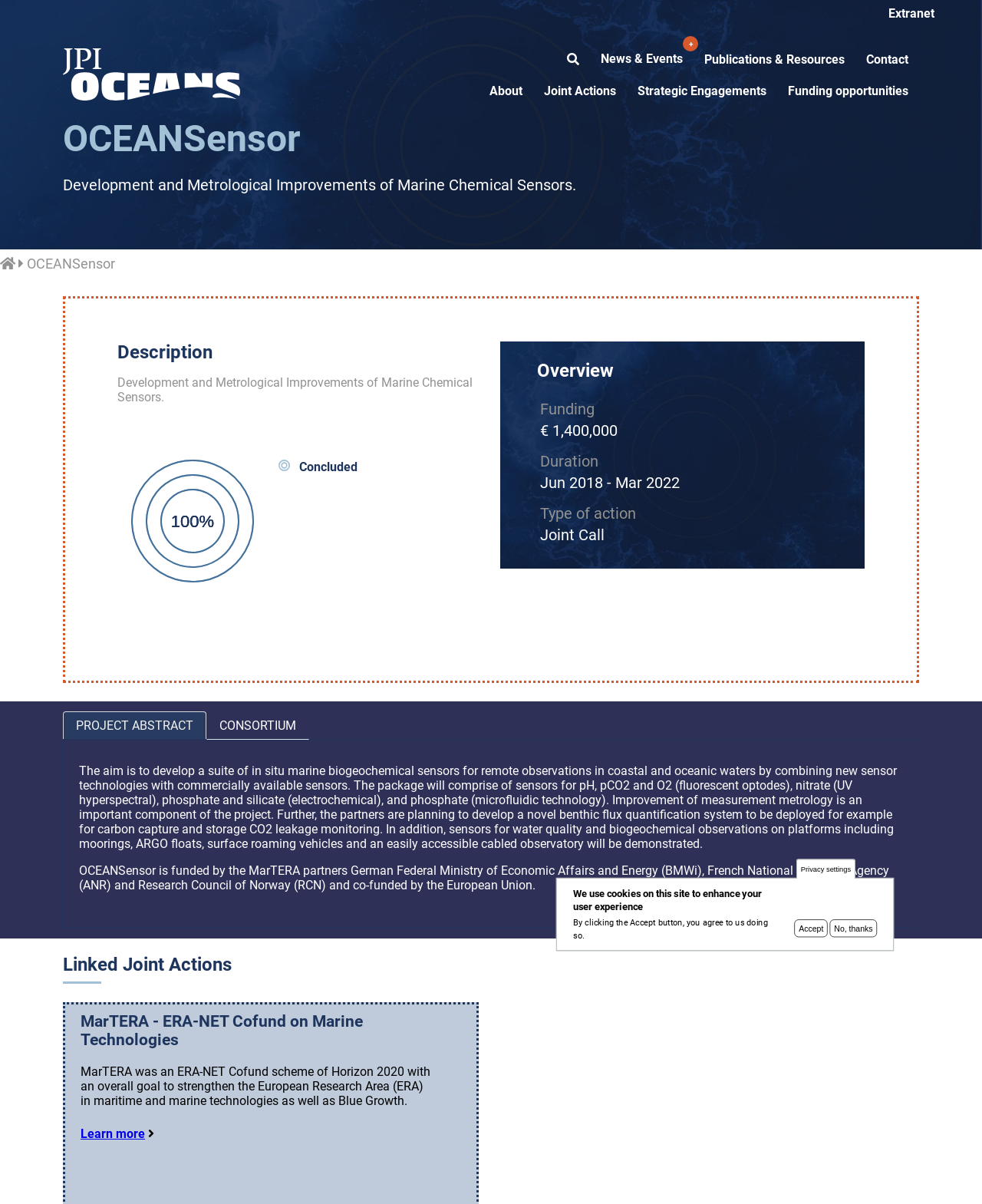Summarize the contents and layout of the webpage in detail.

The webpage is about OCEANSensor, a project focused on developing and improving marine chemical sensors. At the top, there is a navigation menu with links to "Skip to main content", "Header menu", and "Main navigation". The header menu has links to "News & Events", "Publications & Resources", and "Contact". The main navigation menu has links to "About", "Joint Actions", "Strategic Engagements", and "Funding opportunities".

Below the navigation menus, there is a heading "OCEANSensor" followed by a brief description of the project: "Development and Metrological Improvements of Marine Chemical Sensors." A breadcrumb navigation menu is located below, with a link to the project's homepage.

The main content of the page is divided into sections. The first section has a heading "Description" and provides a detailed description of the project's goals and objectives. There are also three SVG images, possibly representing charts or graphs, with a text "100%" next to one of them.

The next section has a heading "Overview" and provides information about the project's funding, duration, and type of action. Below this section, there is an article with a heading "PROJECT ABSTRACT" and a detailed description of the project's consortium and goals.

Further down the page, there is a section with a heading "Linked Joint Actions" and a link to "MarTERA - ERA-NET Cofund on Marine Technologies". This section provides information about MarTERA, an ERA-NET Cofund scheme of Horizon 2020.

At the bottom of the page, there is a modal dialog with a heading "We use cookies on this site to enhance your user experience" and buttons to "Accept" or decline the use of cookies.